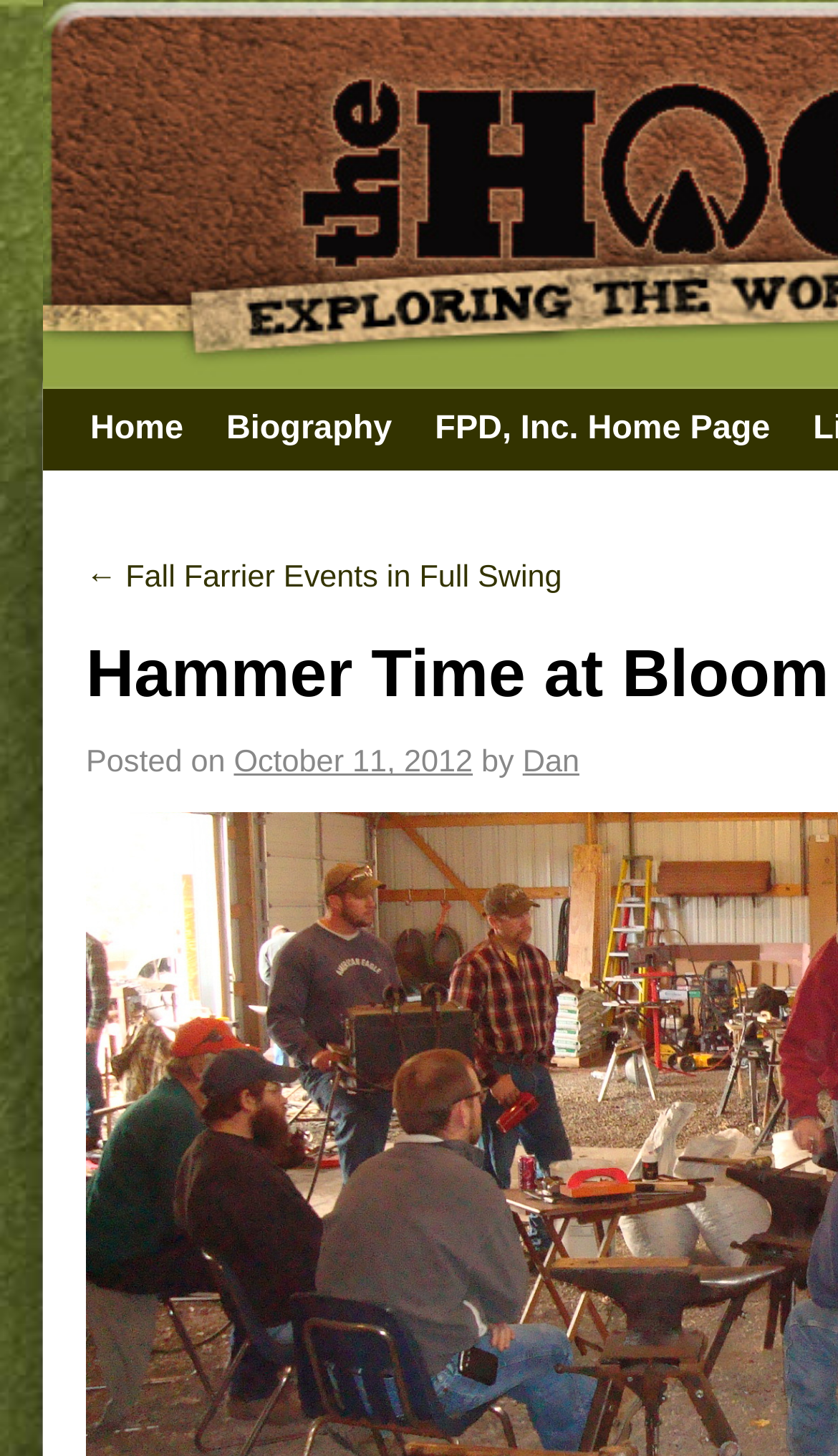Offer a meticulous caption that includes all visible features of the webpage.

The webpage is a blog post titled "Hammer Time at Bloom Forge" from Farrier Product Distribution Blog. At the top, there are three horizontal links: "Home", "Biography", and "FPD, Inc. Home Page", which are positioned from left to right. 

Below these links, there is a section that appears to be a blog post. The post has a title, "Fall Farrier Events in Full Swing", which is a link and positioned on the left side. To the right of the title, there is a paragraph of text that starts with "Posted on October 11, 2012 by Dan". The text "Posted on" and "by" are static, while the date and author's name are links.